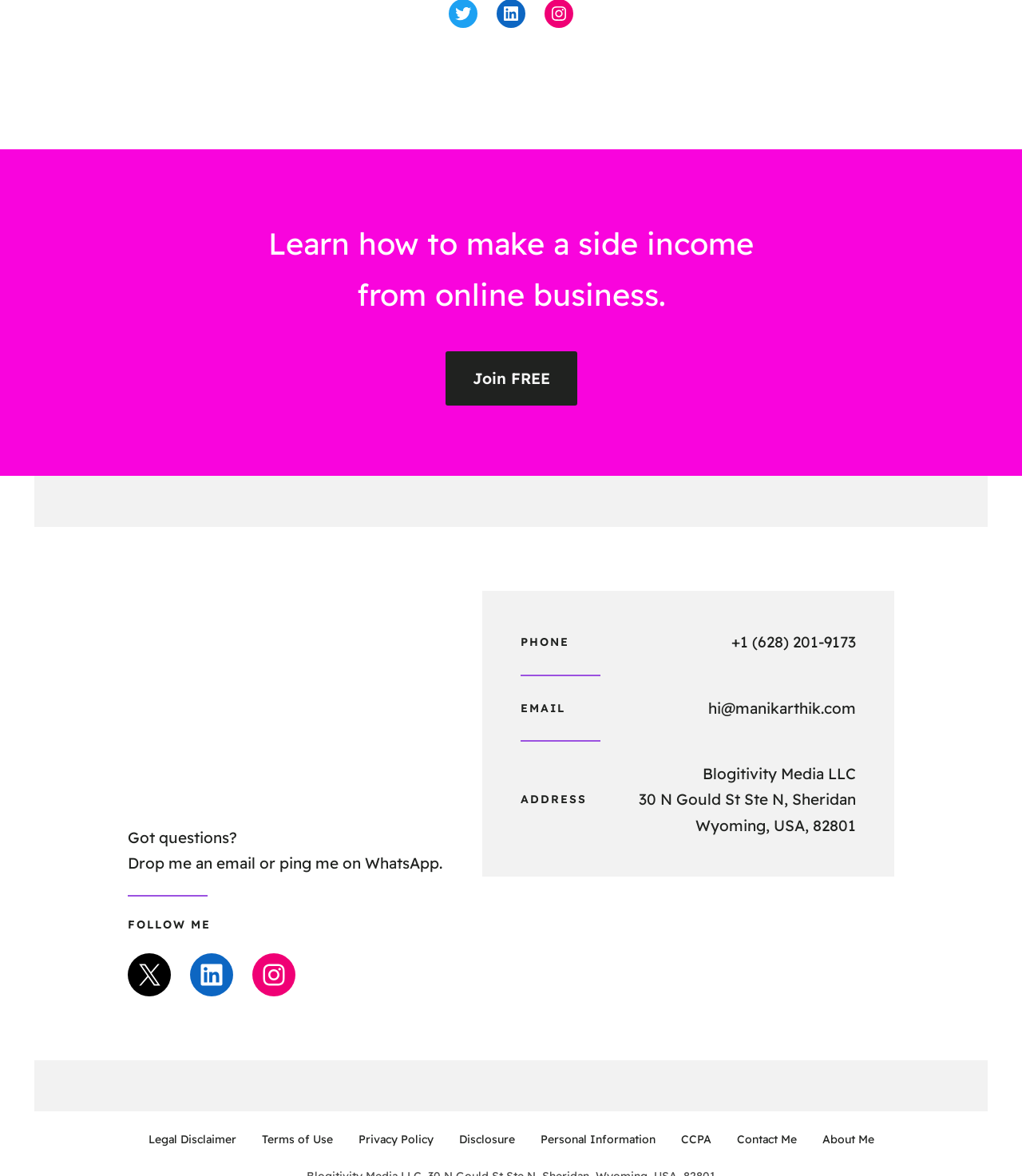Return the bounding box coordinates of the UI element that corresponds to this description: "Disclosure". The coordinates must be given as four float numbers in the range of 0 and 1, [left, top, right, bottom].

[0.449, 0.961, 0.504, 0.976]